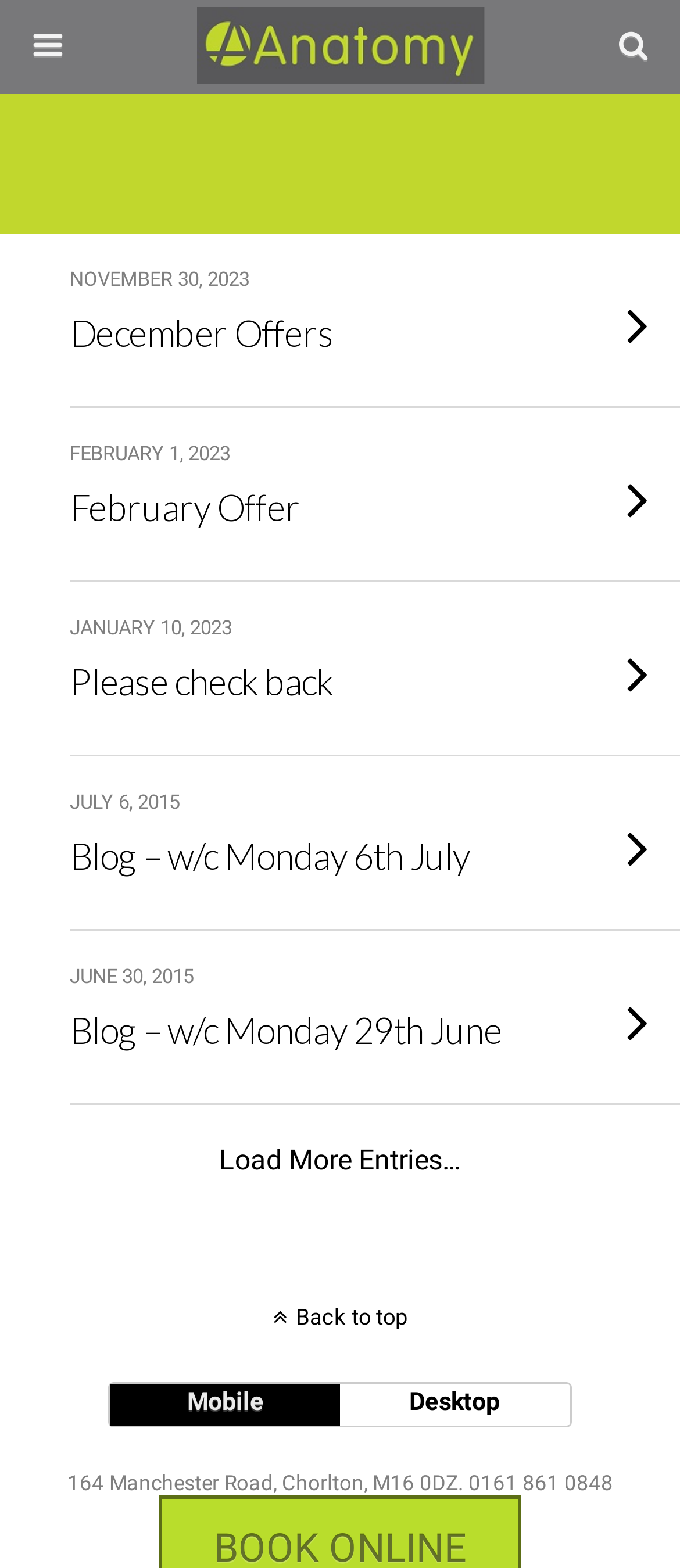Please use the details from the image to answer the following question comprehensively:
What is the address of the location?

The address is displayed at the bottom of the webpage, indicating that it is the physical location of the service provider or clinic, which is located at 164 Manchester Road, Chorlton, M16 0DZ.